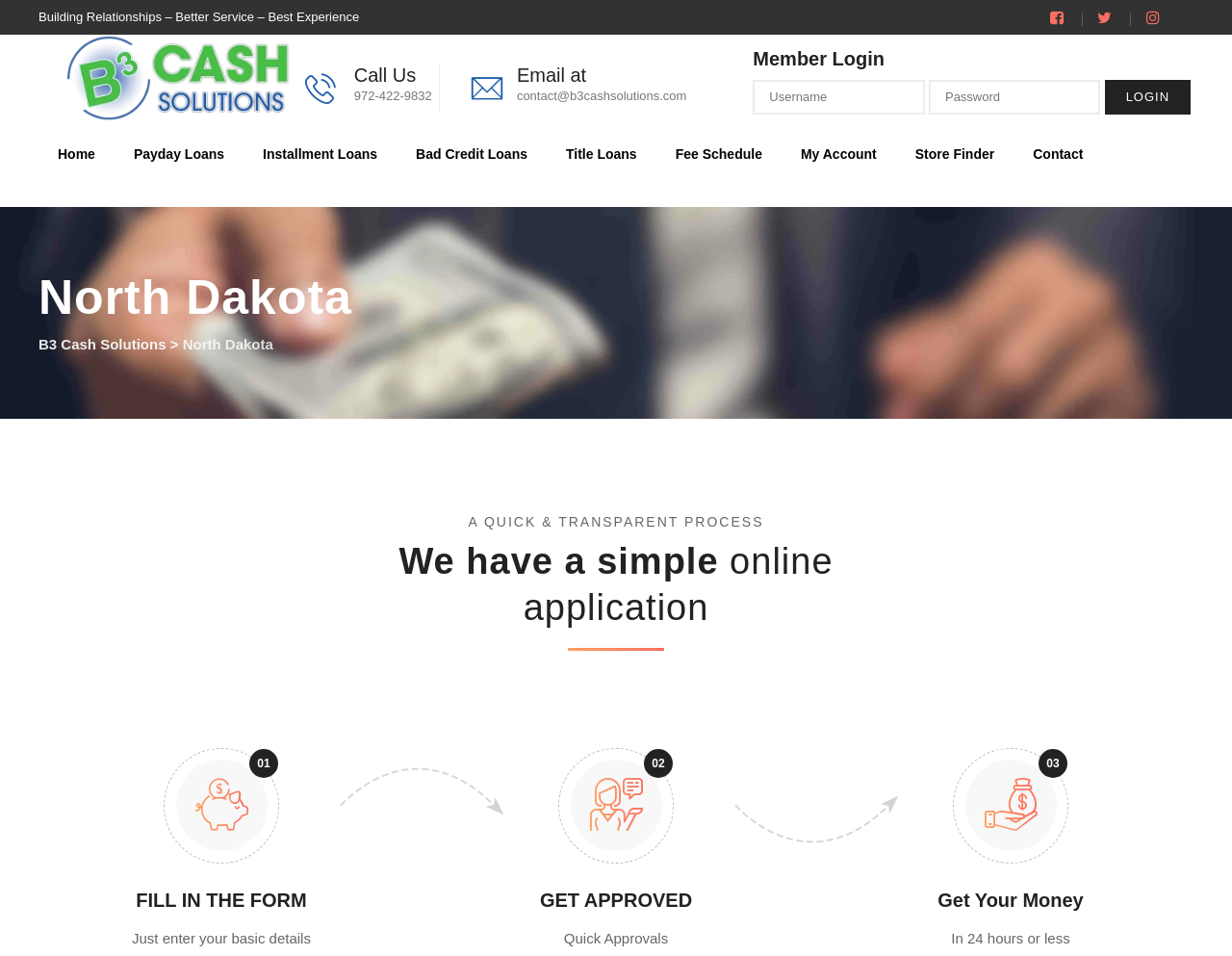Use a single word or phrase to answer the question:
What is the phone number to call?

972-422-9832